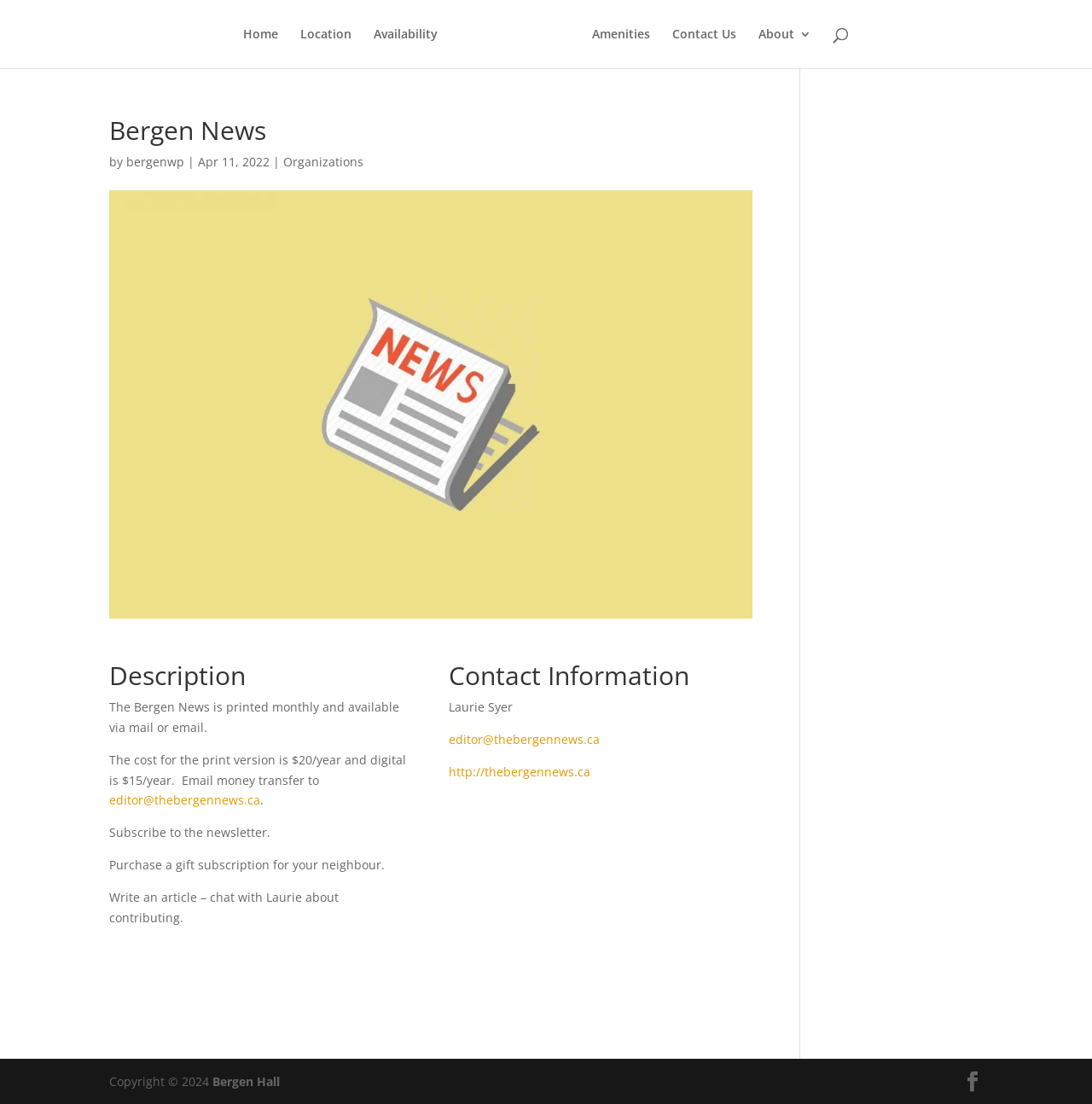Using the information from the screenshot, answer the following question thoroughly:
What is the website of the Bergen News?

The website of the Bergen News can be found in the 'Contact Information' section, which lists the website URL as 'http://thebergennews.ca'.